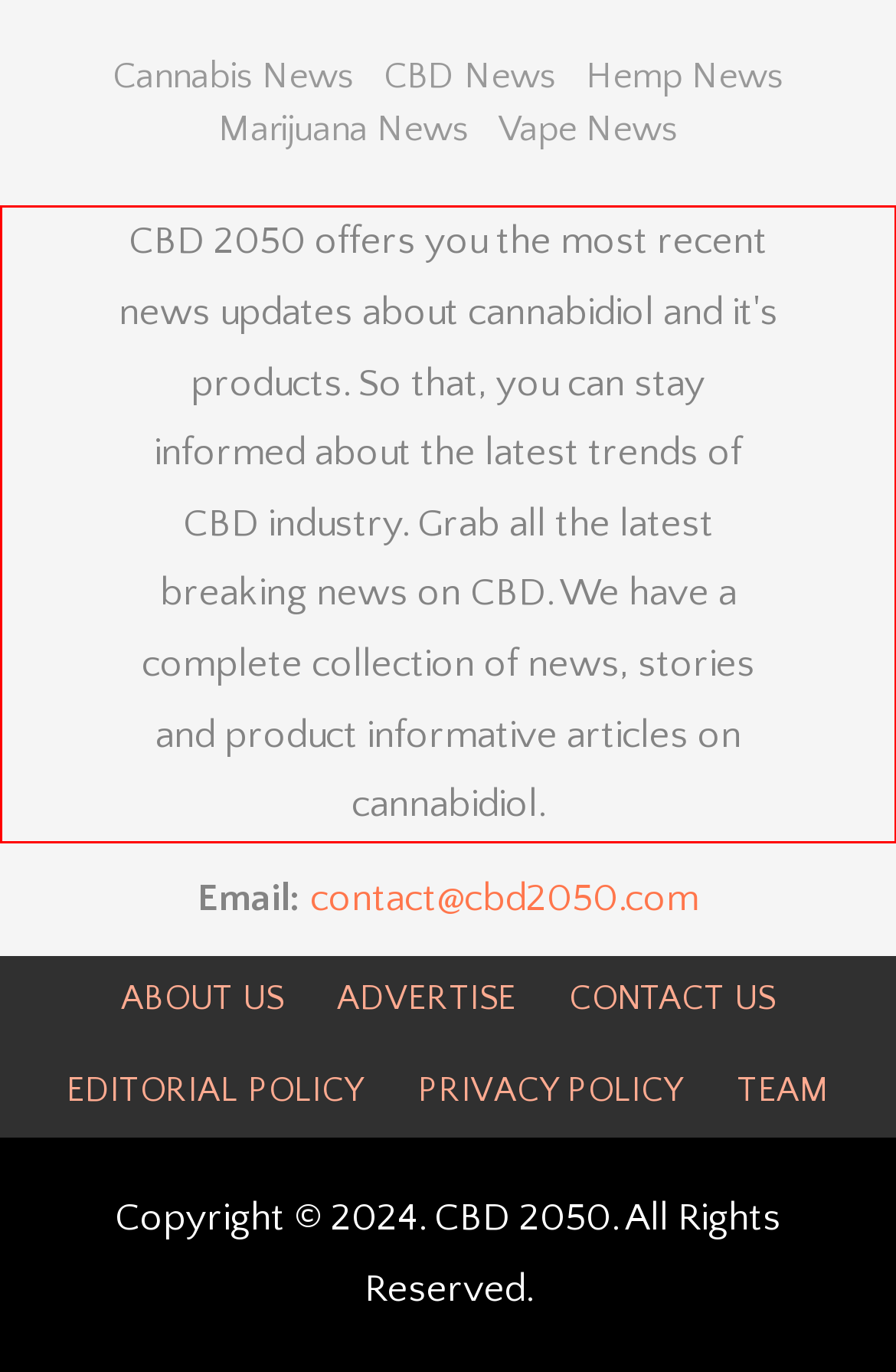You are provided with a screenshot of a webpage containing a red bounding box. Please extract the text enclosed by this red bounding box.

CBD 2050 offers you the most recent news updates about cannabidiol and it's products. So that, you can stay informed about the latest trends of CBD industry. Grab all the latest breaking news on CBD. We have a complete collection of news, stories and product informative articles on cannabidiol.